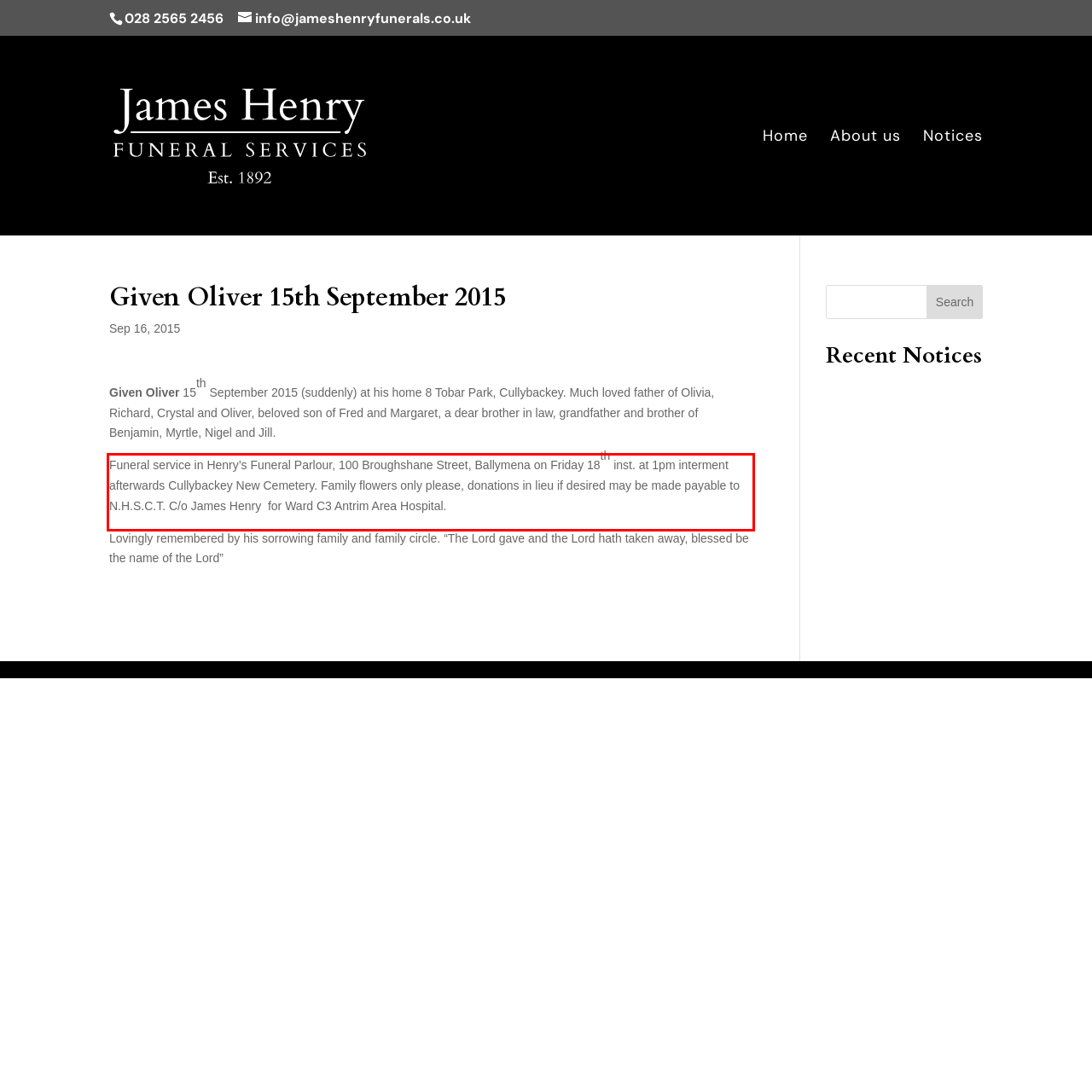Examine the webpage screenshot and use OCR to obtain the text inside the red bounding box.

Funeral service in Henry’s Funeral Parlour, 100 Broughshane Street, Ballymena on Friday 18th inst. at 1pm interment afterwards Cullybackey New Cemetery. Family flowers only please, donations in lieu if desired may be made payable to N.H.S.C.T. C/o James Henry for Ward C3 Antrim Area Hospital.